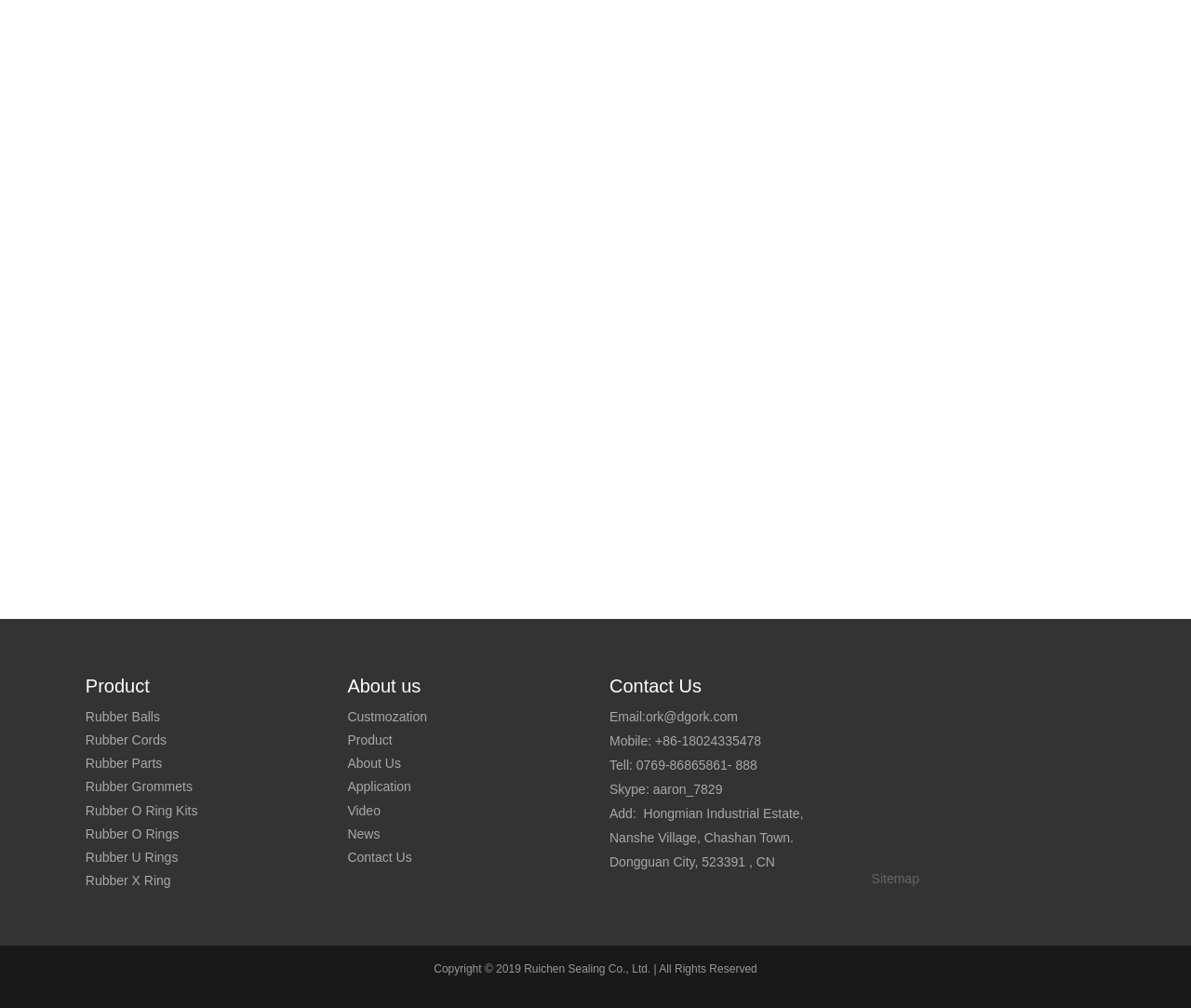What is the company name?
Please provide a single word or phrase as the answer based on the screenshot.

Ruichen Sealing Co., Ltd.